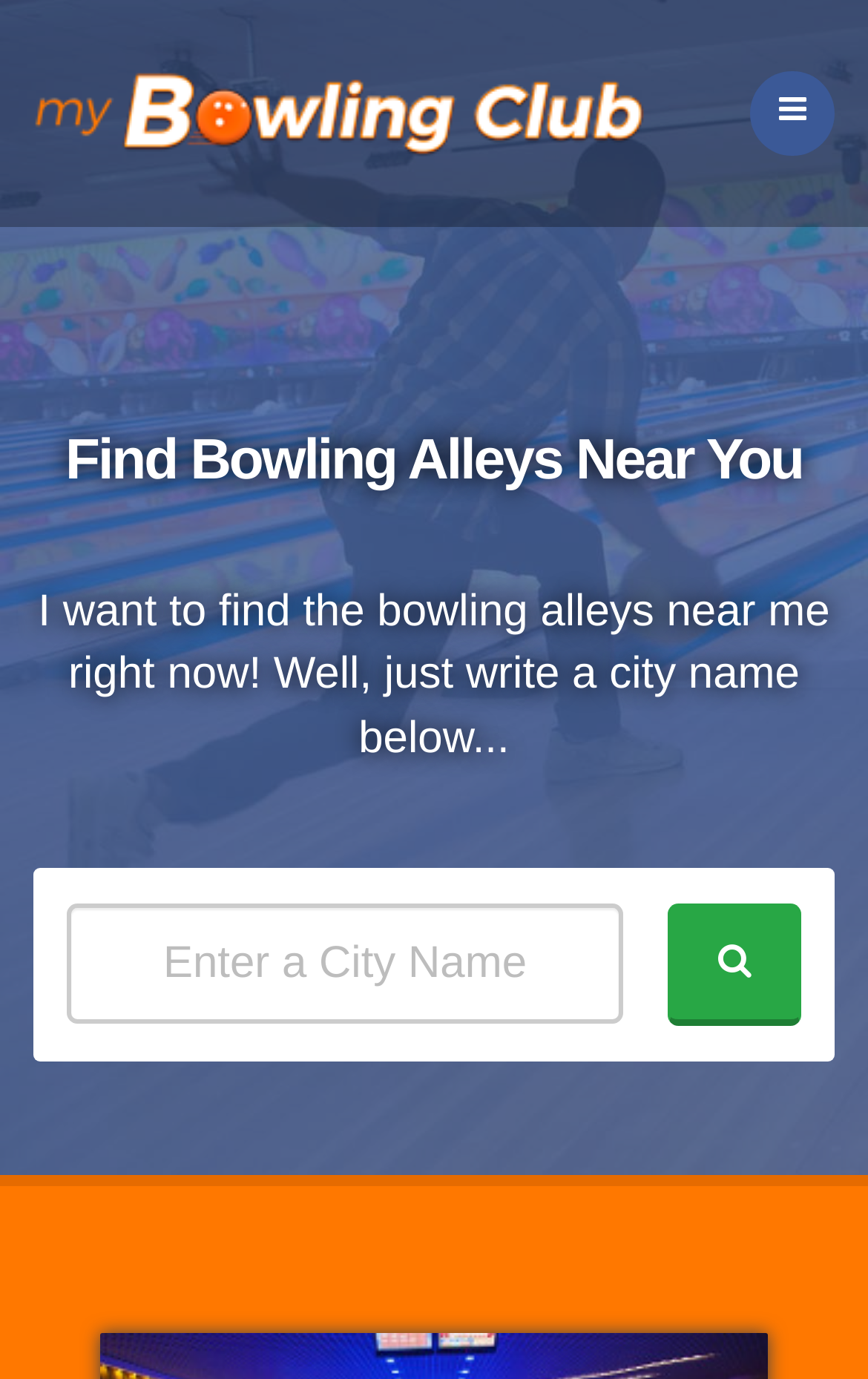What is the function of the button with the '' icon?
Examine the screenshot and reply with a single word or phrase.

Search or Submit